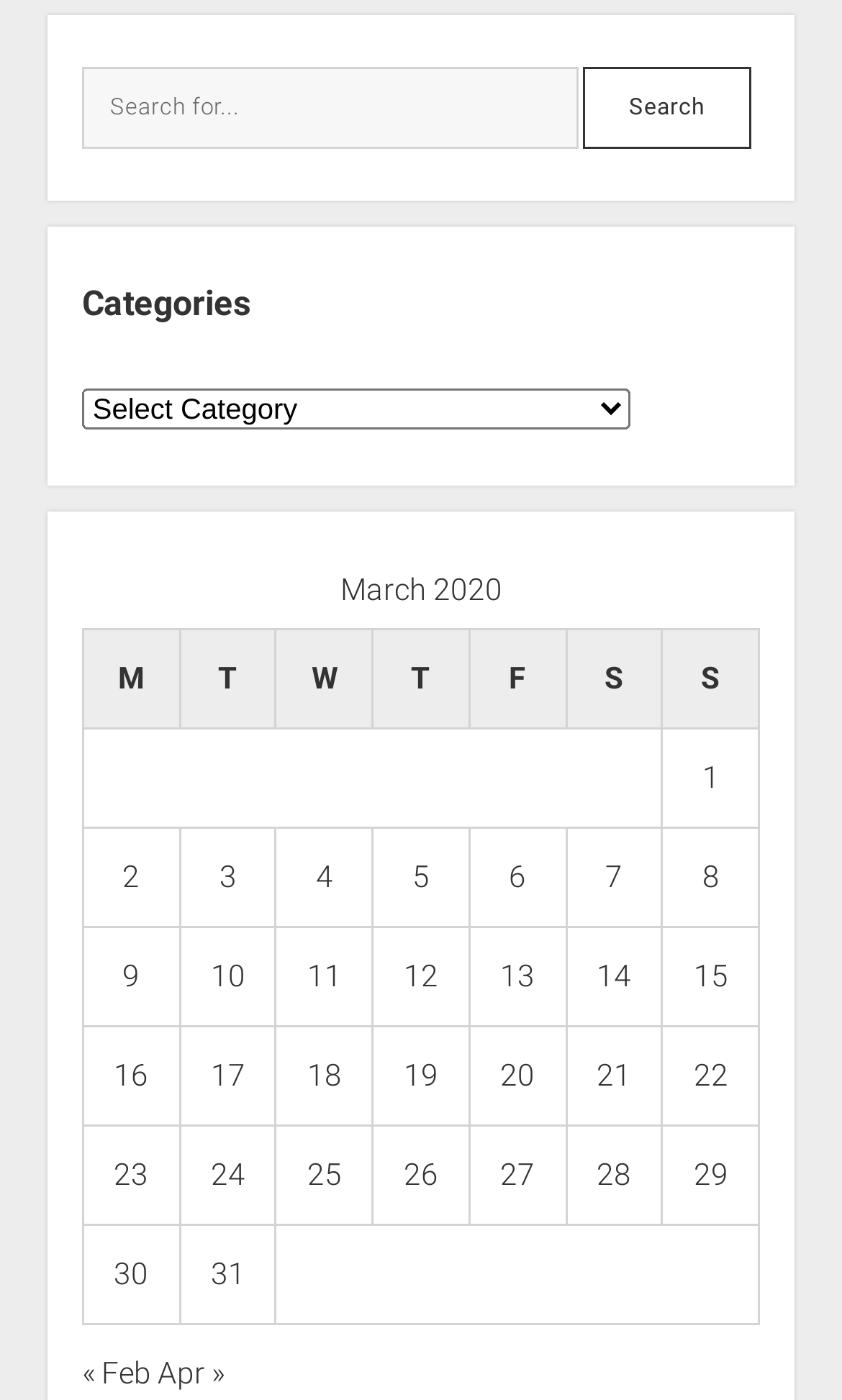How many posts are published on March 2, 2020?
We need a detailed and meticulous answer to the question.

The number of posts published on March 2, 2020 can be determined by looking at the gridcell element with the text 'Posts published on March 2, 2020'. This element contains a link, indicating that there is one post published on that day.